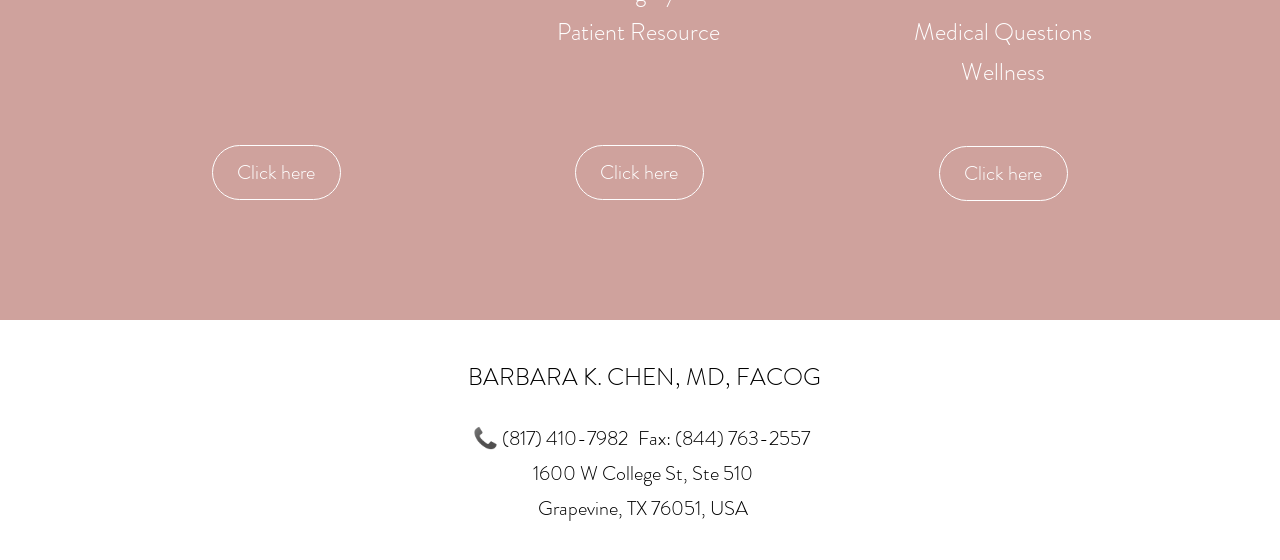Find and provide the bounding box coordinates for the UI element described with: "BARBARA K. CHEN, MD, FACOG".

[0.366, 0.643, 0.641, 0.704]